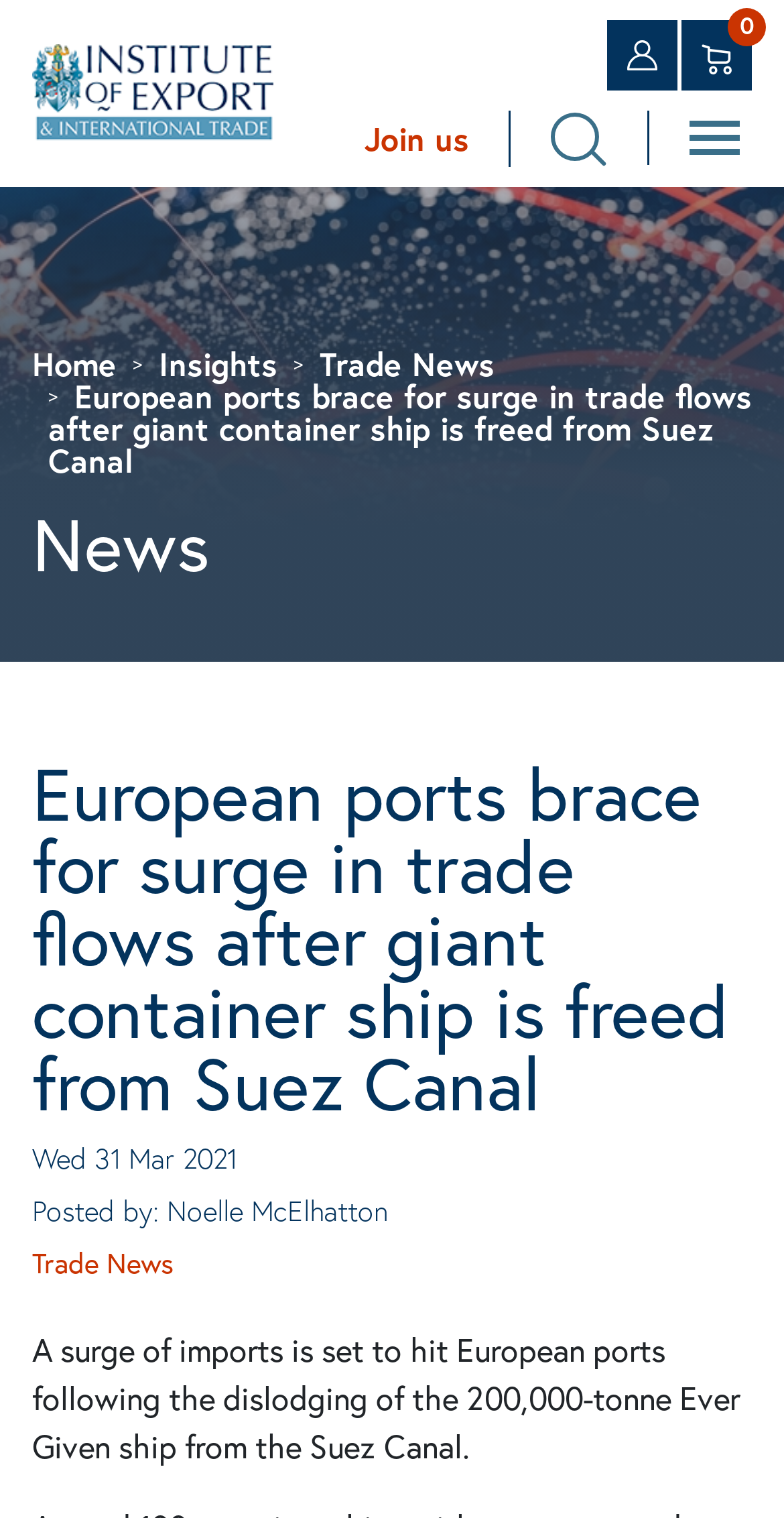Analyze the image and answer the question with as much detail as possible: 
What is the category of the news article?

The category of the news article can be found in the breadcrumb navigation, which is located below the logo, and it is also mentioned in the text 'Posted by: Noelle McElhatton'.